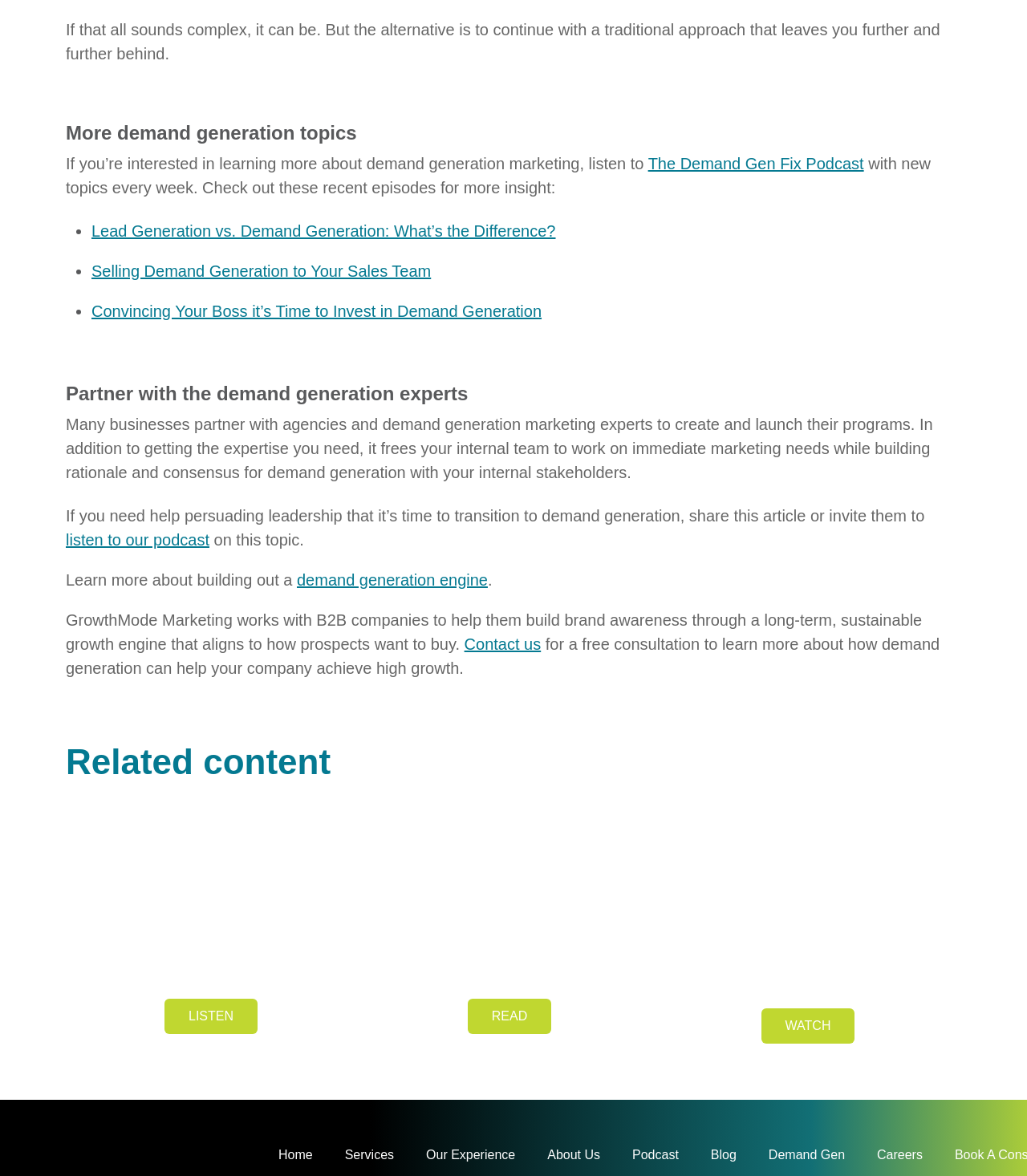Determine the bounding box coordinates of the element that should be clicked to execute the following command: "read the blog".

[0.692, 0.976, 0.717, 0.988]